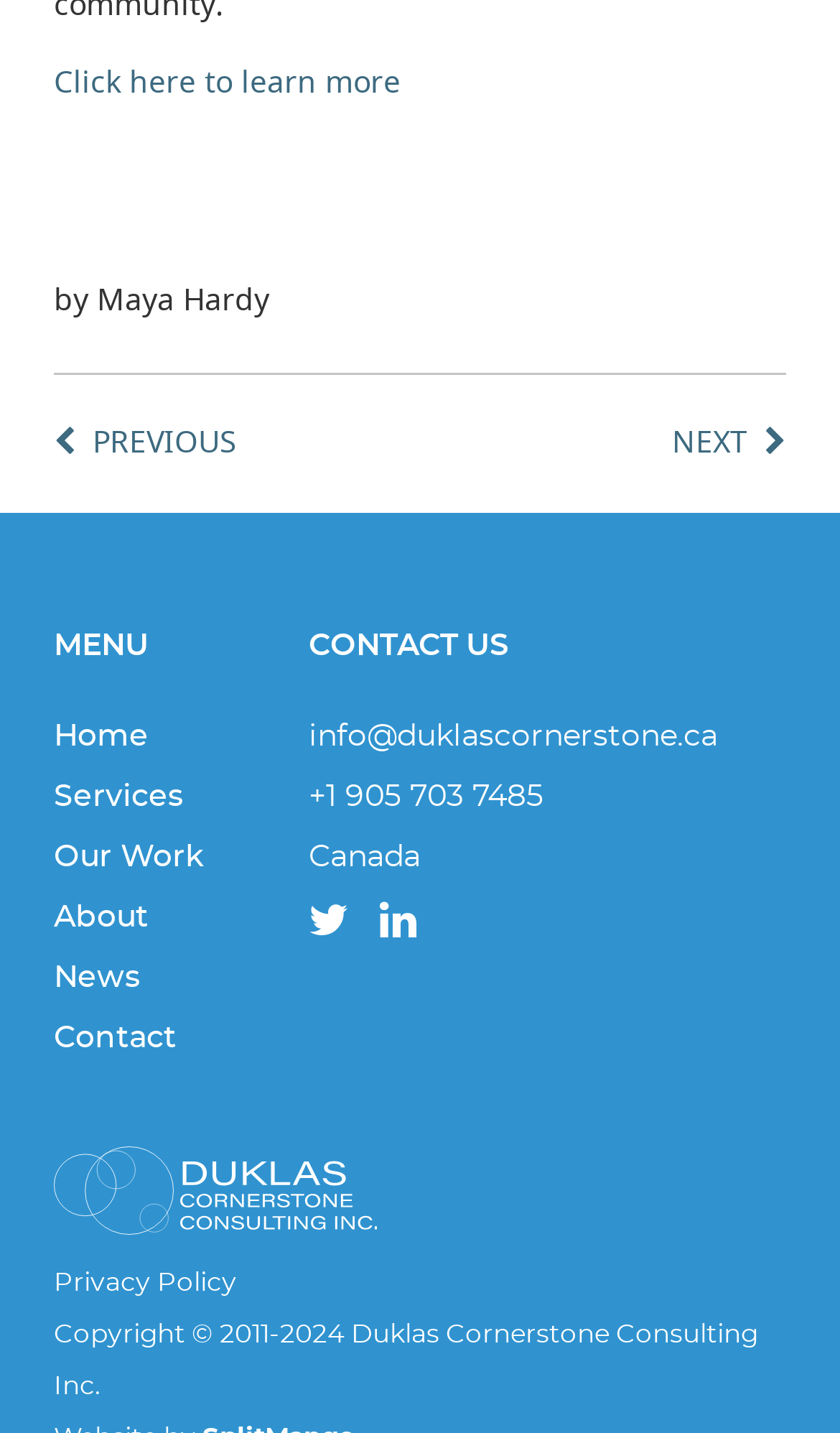Please identify the bounding box coordinates of the clickable area that will fulfill the following instruction: "Visit the home page". The coordinates should be in the format of four float numbers between 0 and 1, i.e., [left, top, right, bottom].

[0.064, 0.493, 0.329, 0.535]